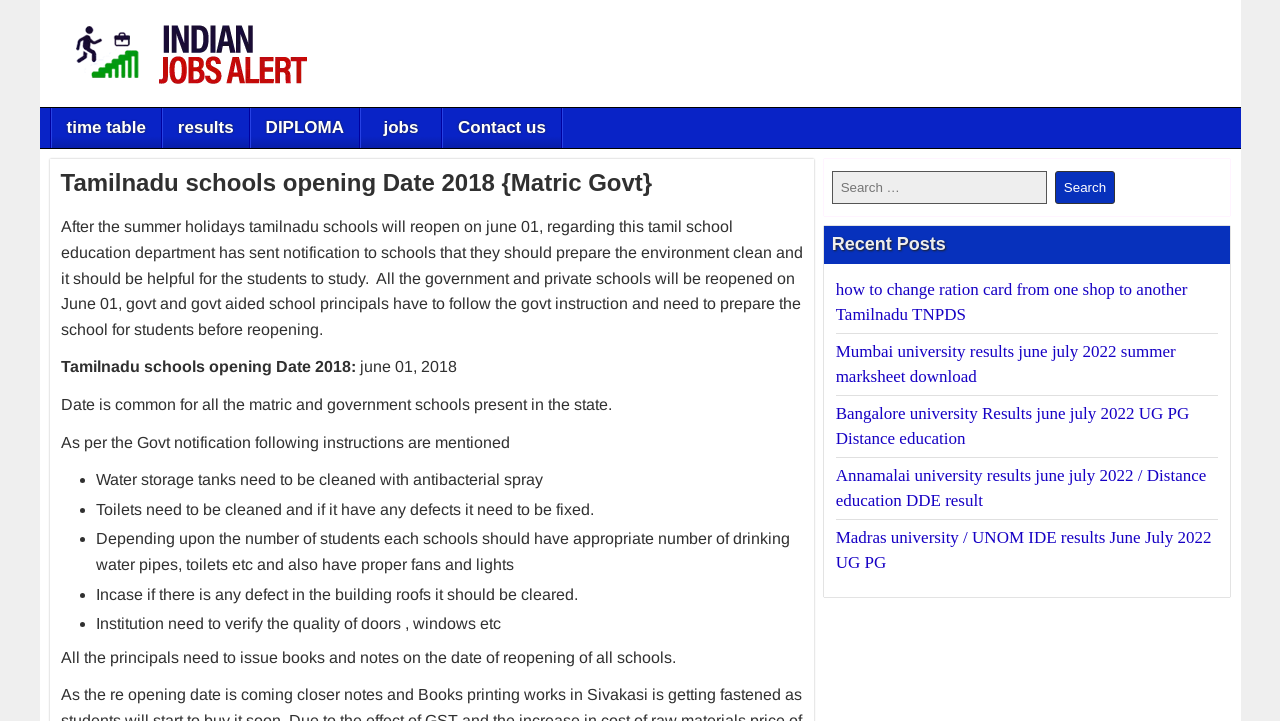Determine the bounding box coordinates for the element that should be clicked to follow this instruction: "Click on 'time table'". The coordinates should be given as four float numbers between 0 and 1, in the format [left, top, right, bottom].

[0.04, 0.15, 0.126, 0.206]